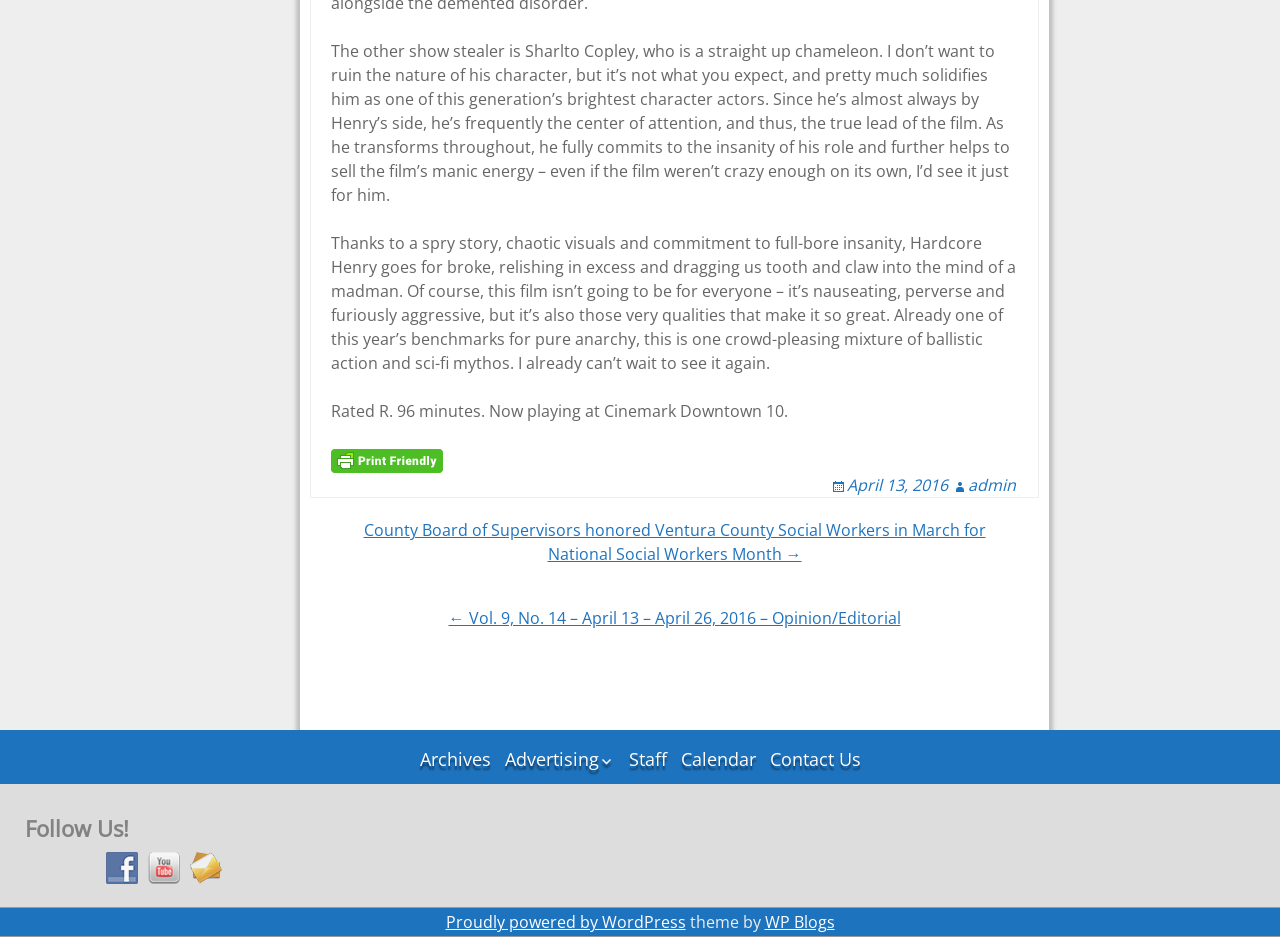Please find the bounding box coordinates of the element's region to be clicked to carry out this instruction: "Read the post from April 13, 2016".

[0.649, 0.506, 0.741, 0.529]